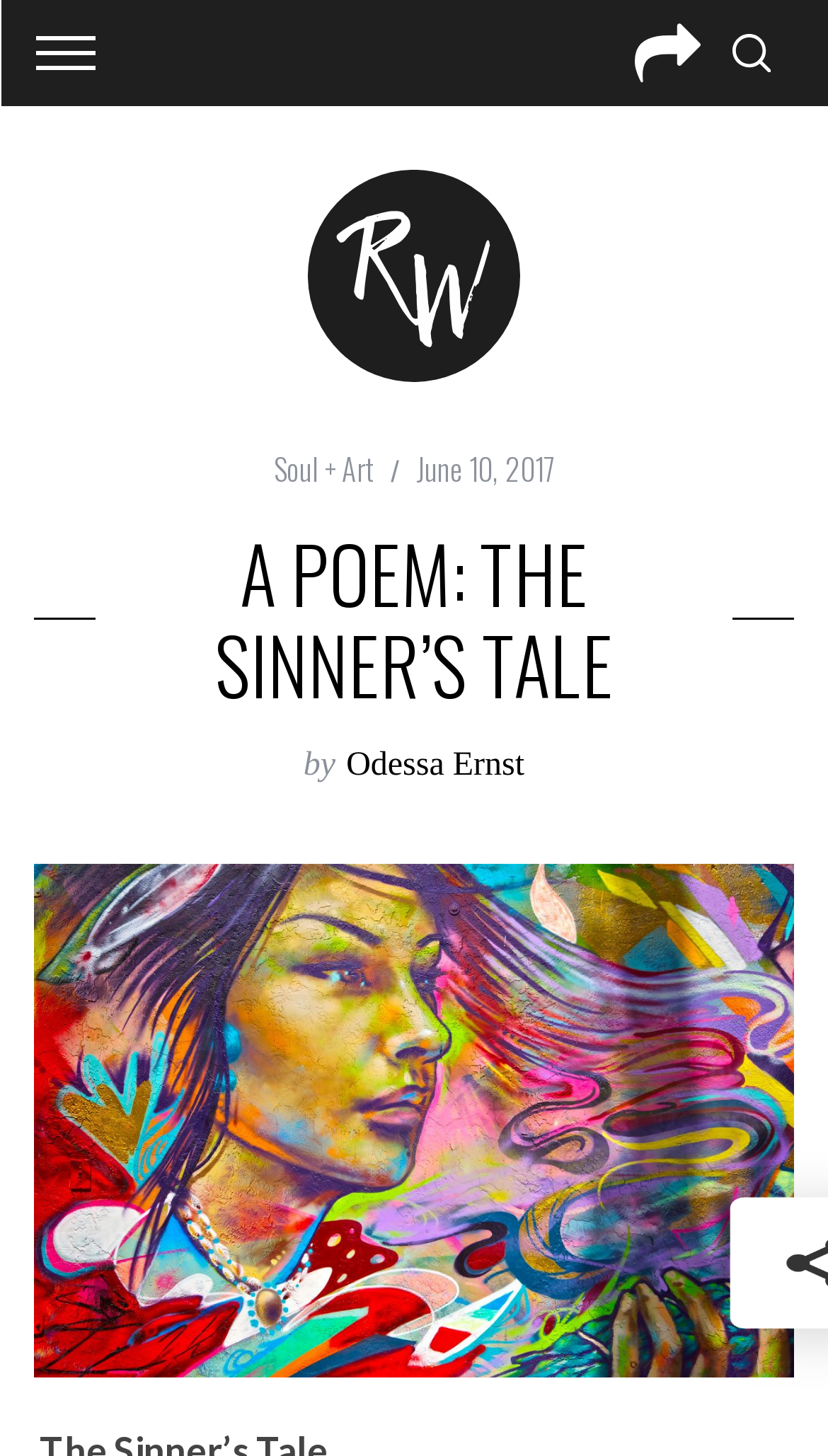Provide the bounding box coordinates for the UI element that is described as: "Soul + Art".

[0.331, 0.306, 0.451, 0.337]